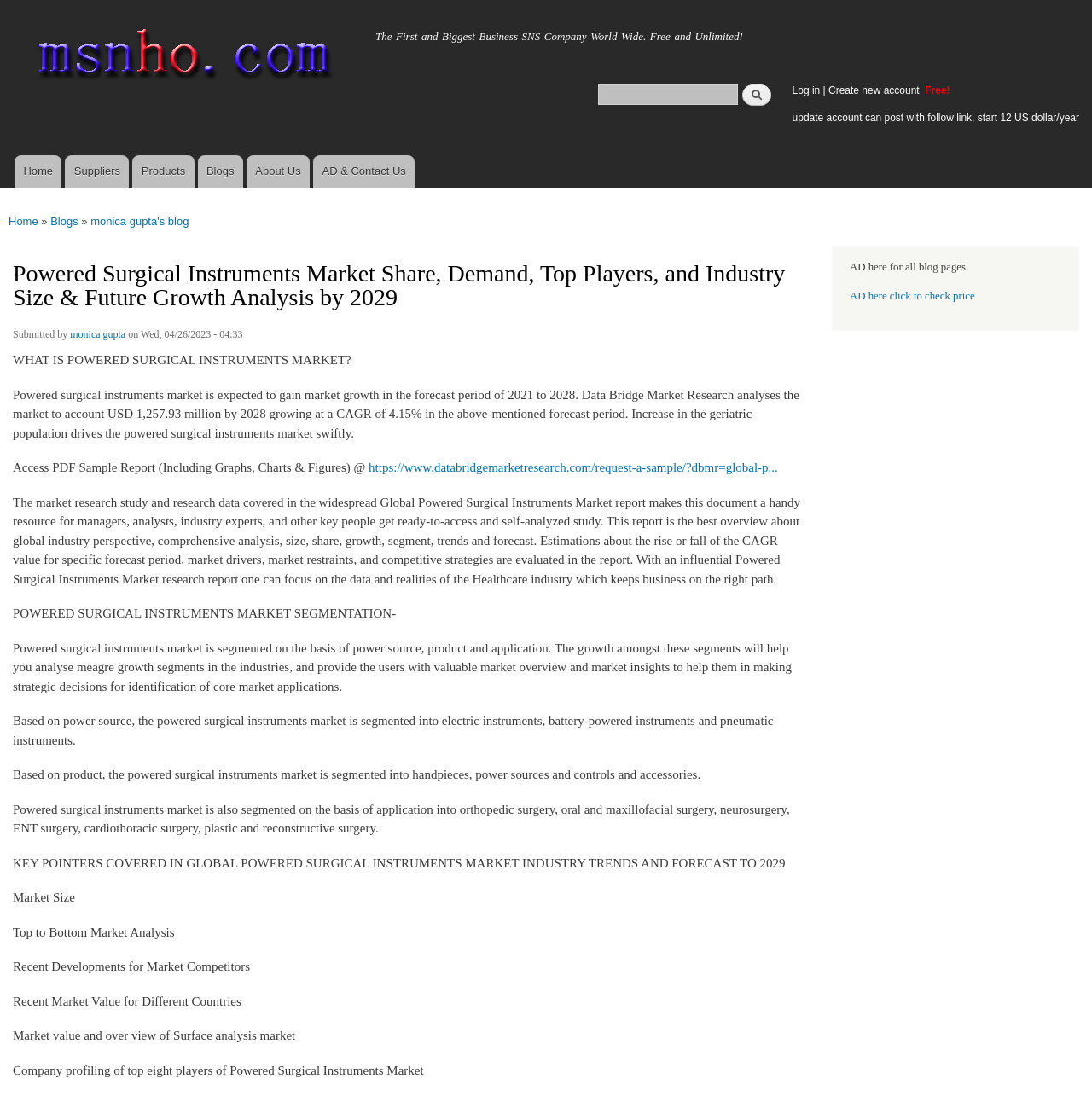Can you provide the bounding box coordinates for the element that should be clicked to implement the instruction: "Search for something"?

[0.547, 0.077, 0.675, 0.095]